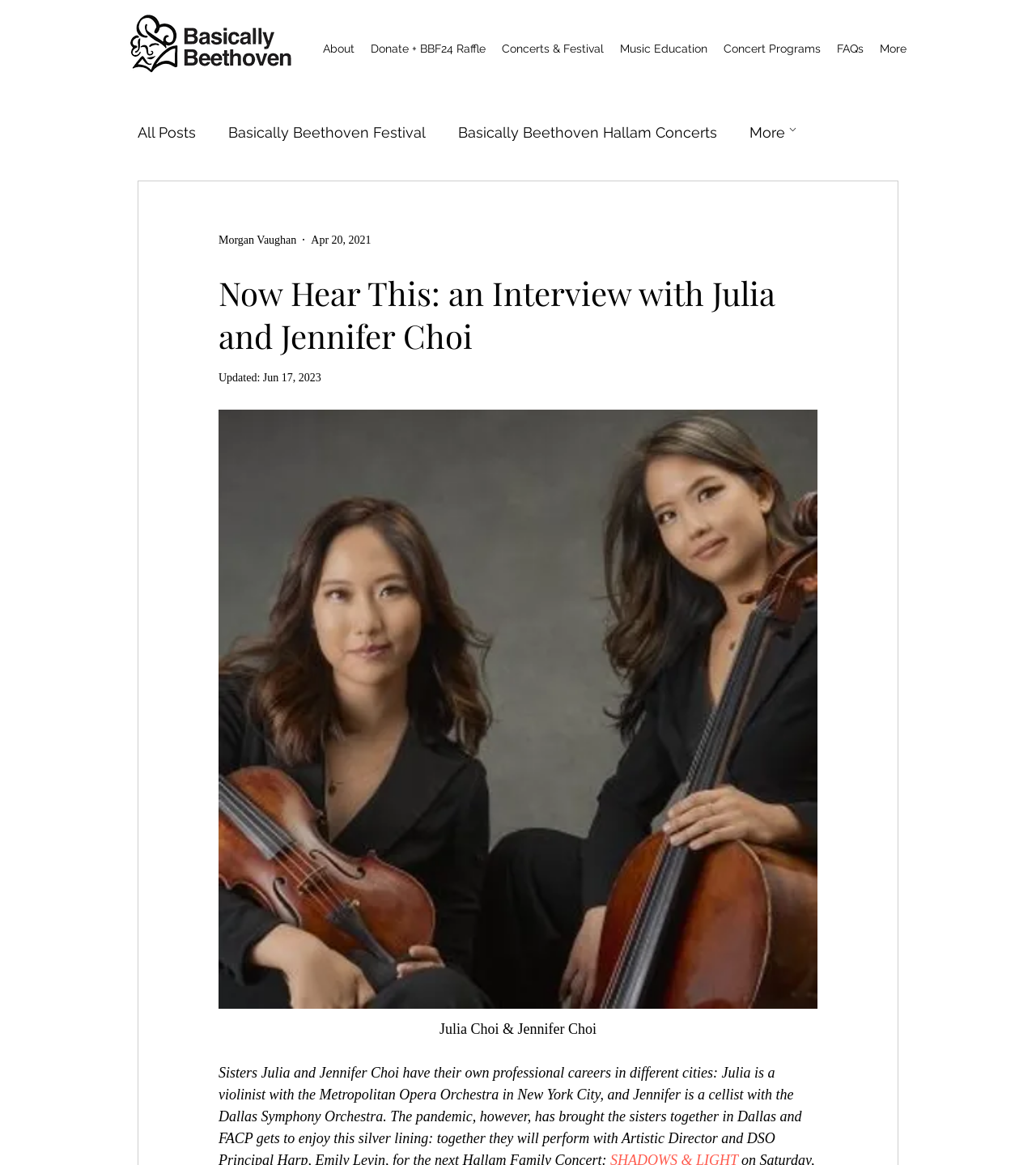Write an elaborate caption that captures the essence of the webpage.

This webpage is about an interview with Julia and Jennifer Choi, sisters who have their own professional careers in different cities. At the top left of the page, there is a link to the website's homepage. To the right of this link, there is a navigation menu with several options, including "About", "Donate + BBF24 Raffle", "Concerts & Festival", "Music Education", "Concert Programs", and "FAQs". Below this menu, there is another navigation menu with options related to the blog, including "All Posts", "Basically Beethoven Festival", and "Basically Beethoven Hallam Concerts".

The main content of the page is an interview with Julia and Jennifer Choi, which is headed by a title "Now Hear This: an Interview with Julia and Jennifer Choi". Below the title, there is a date "Jun 17, 2023" and a button with an image of Julia Choi with her violin and Jennifer Choi with her cello. The image takes up most of the page's width. Above the image, there is a text "Julia Choi & Jennifer Choi" and a brief description of the sisters' careers.

At the bottom right of the page, there is a Wix Chat iframe. There are also several links and generic elements scattered throughout the page, but they do not seem to be part of the main content.